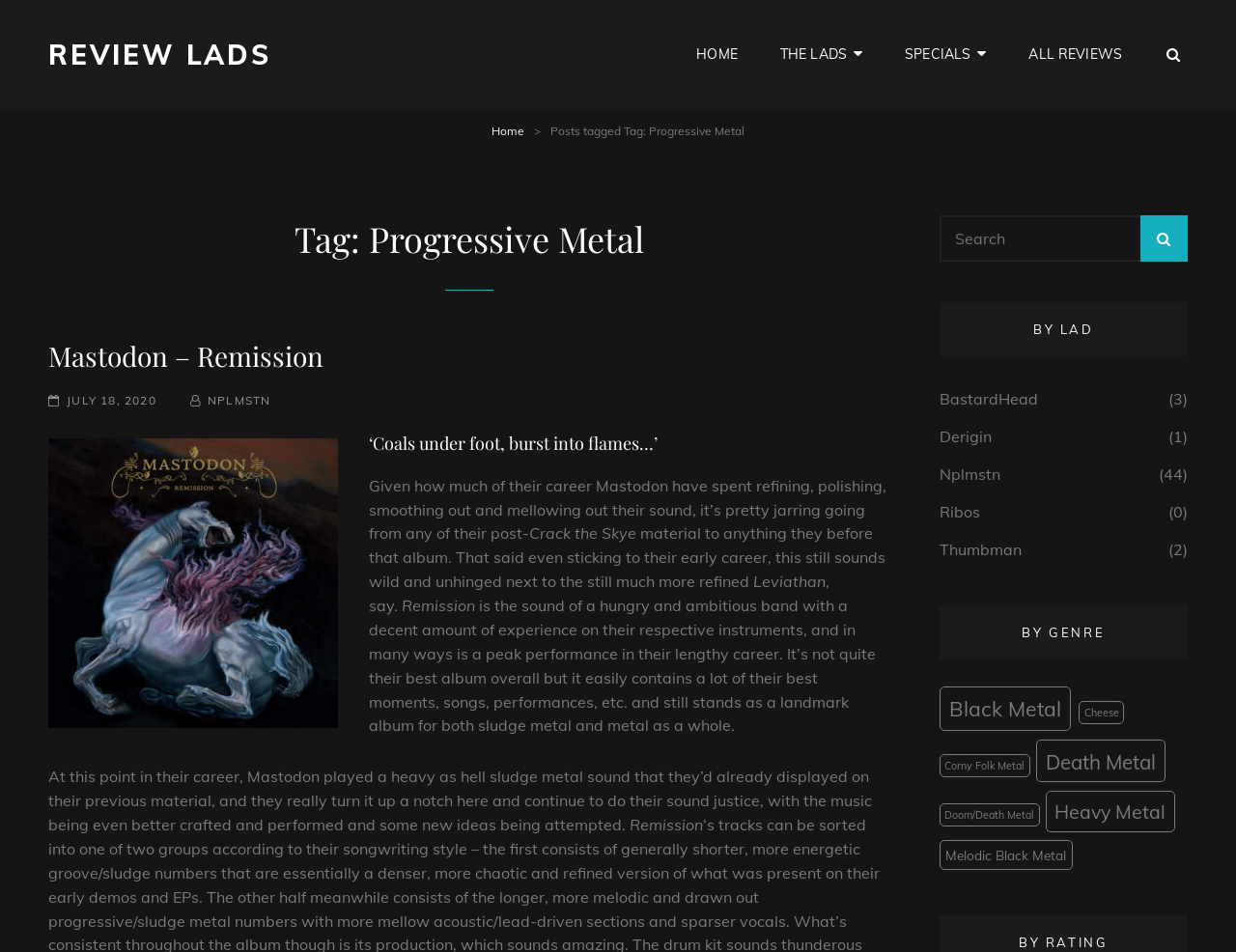How many authors are listed on the webpage?
Please elaborate on the answer to the question with detailed information.

The authors are listed in the section 'BY LAD' which contains 5 links to author profiles, namely 'BastardHead', 'Derigin', 'Nplmstn', 'Ribos', and 'Thumbman'. These links are identified by their corresponding text descriptions and the section title 'BY LAD'.